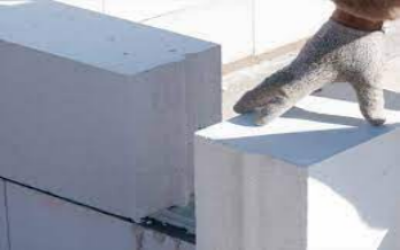Look at the image and write a detailed answer to the question: 
What is the topic relevant to this image?

The image is relevant to topics surrounding construction site preparation and equipment handling, highlighting the hands-on approach required for effective construction practices, which is evident from the worker's hand positioning the foam concrete block.